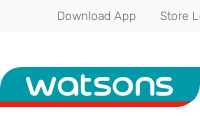Please give a concise answer to this question using a single word or phrase: 
What is the focus of Watsons' commitment?

Enhancing shopping experience